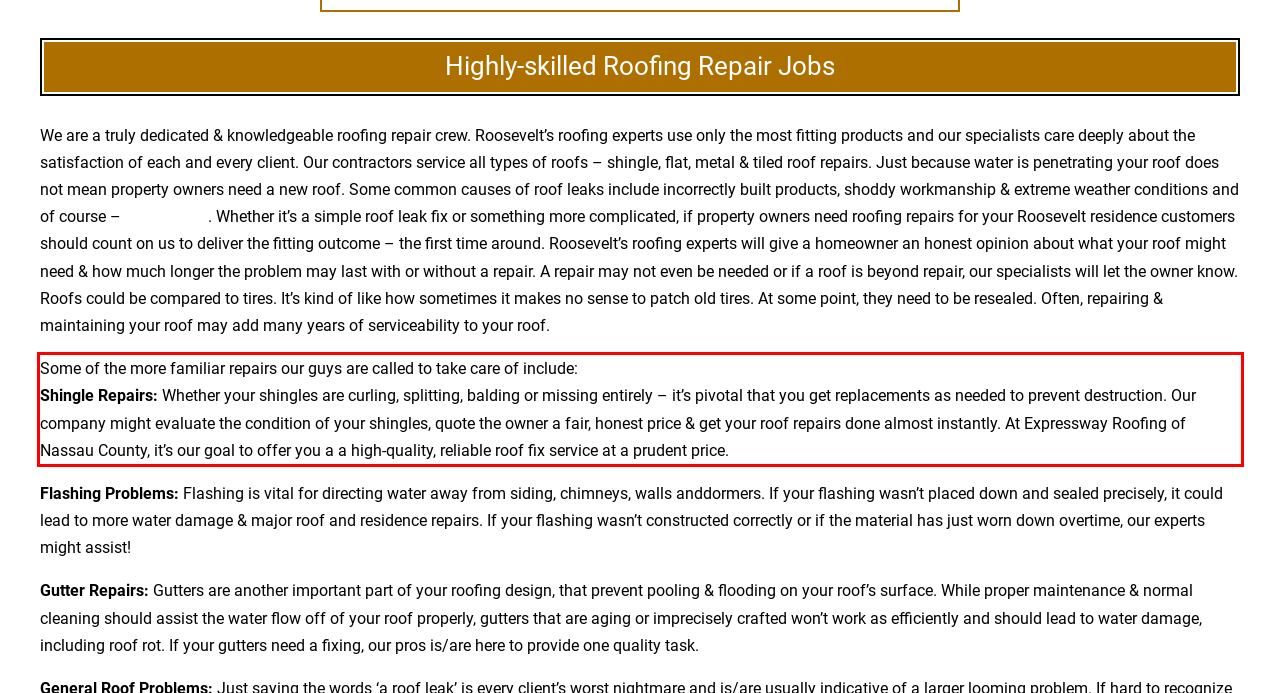Using the provided webpage screenshot, identify and read the text within the red rectangle bounding box.

Some of the more familiar repairs our guys are called to take care of include: Shingle Repairs: Whether your shingles are curling, splitting, balding or missing entirely – it’s pivotal that you get replacements as needed to prevent destruction. Our company might evaluate the condition of your shingles, quote the owner a fair, honest price & get your roof repairs done almost instantly. At Expressway Roofing of Nassau County, it’s our goal to offer you a a high-quality, reliable roof fix service at a prudent price.